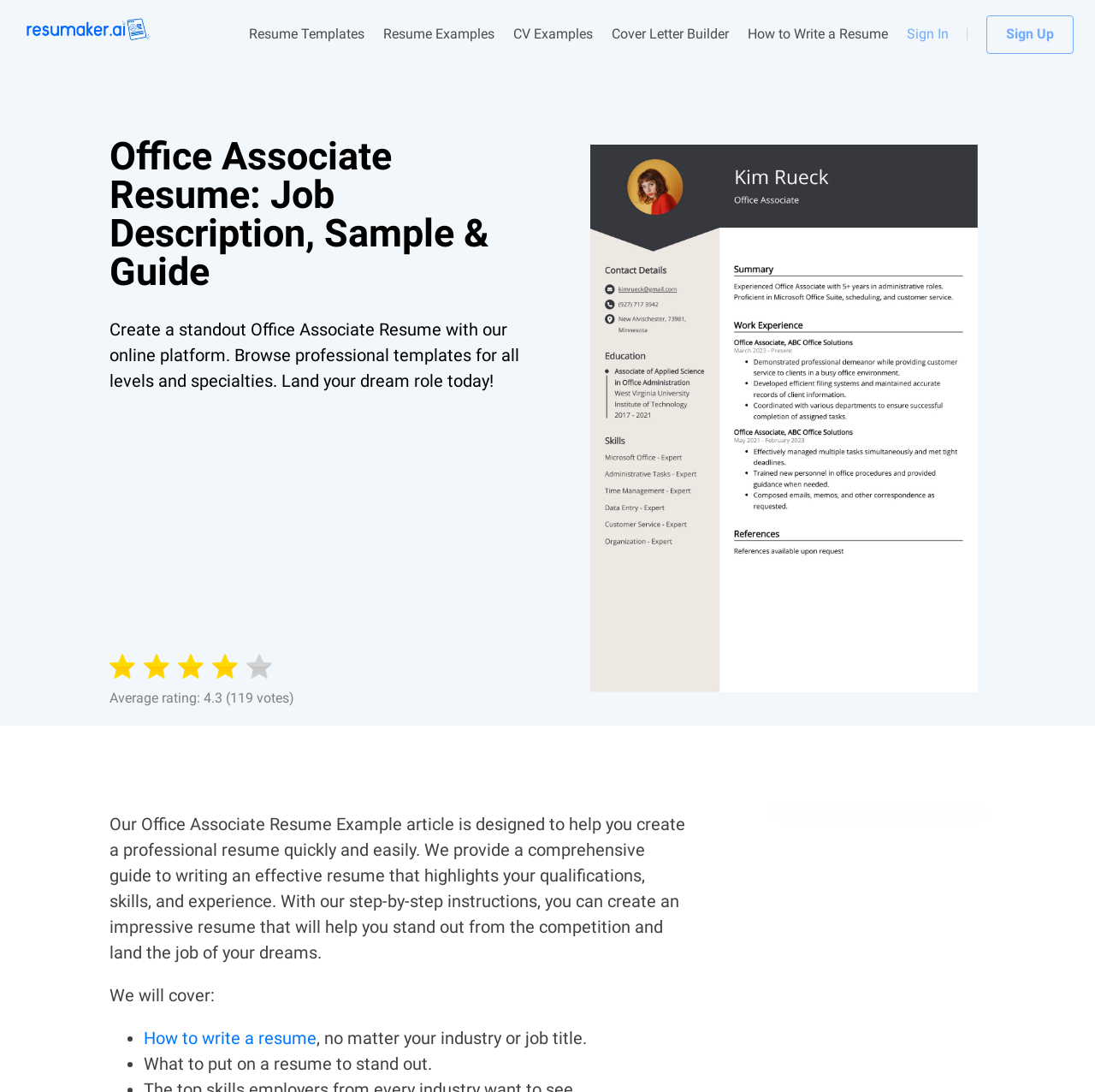Please identify the bounding box coordinates of the area that needs to be clicked to fulfill the following instruction: "Click the Airnoot link."

None